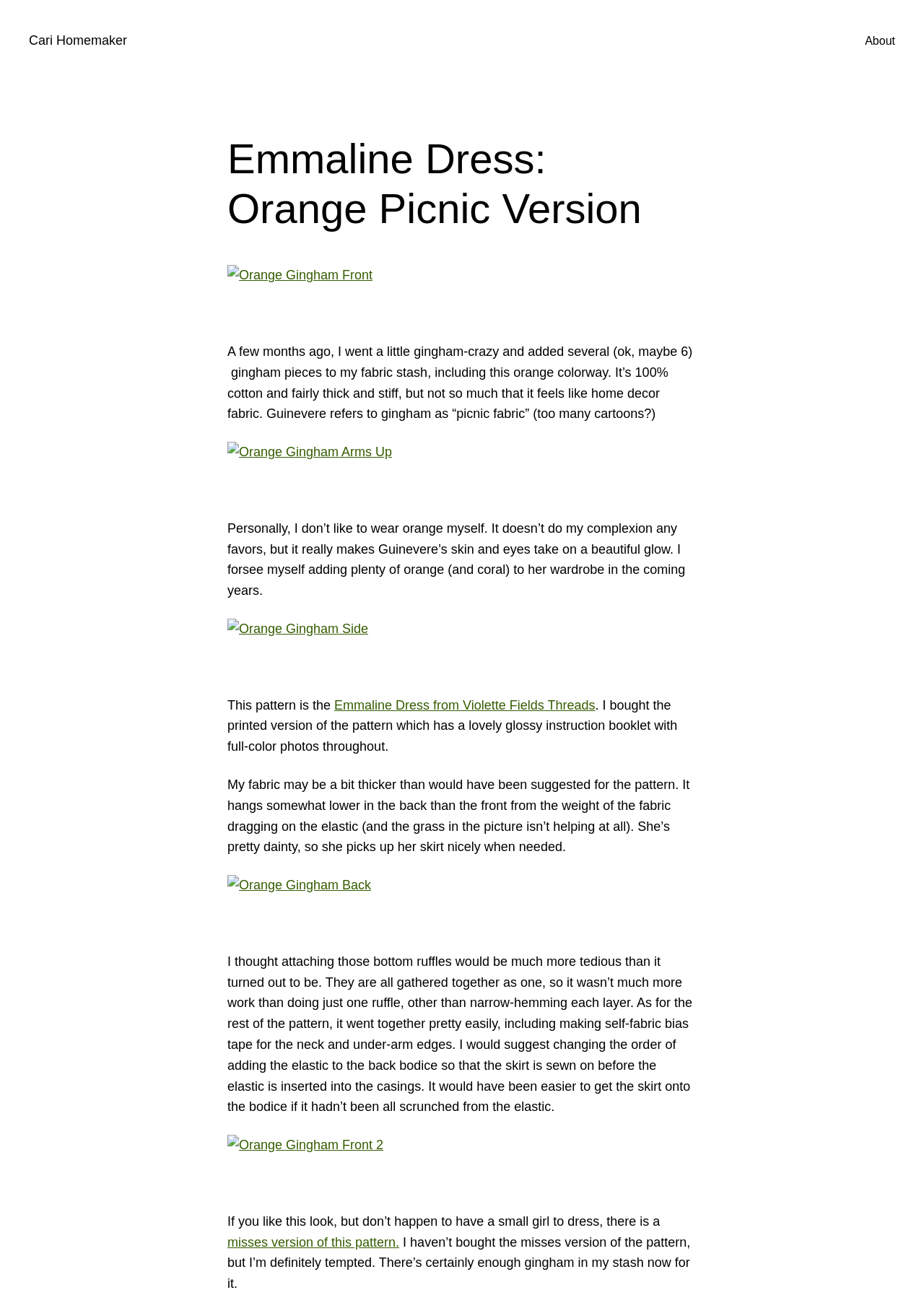What is the name of the dress?
Look at the image and respond to the question as thoroughly as possible.

The name of the dress is mentioned in the heading 'Emmaline Dress: Orange Picnic Version' which is a prominent element on the webpage, indicating that the webpage is about this specific dress.